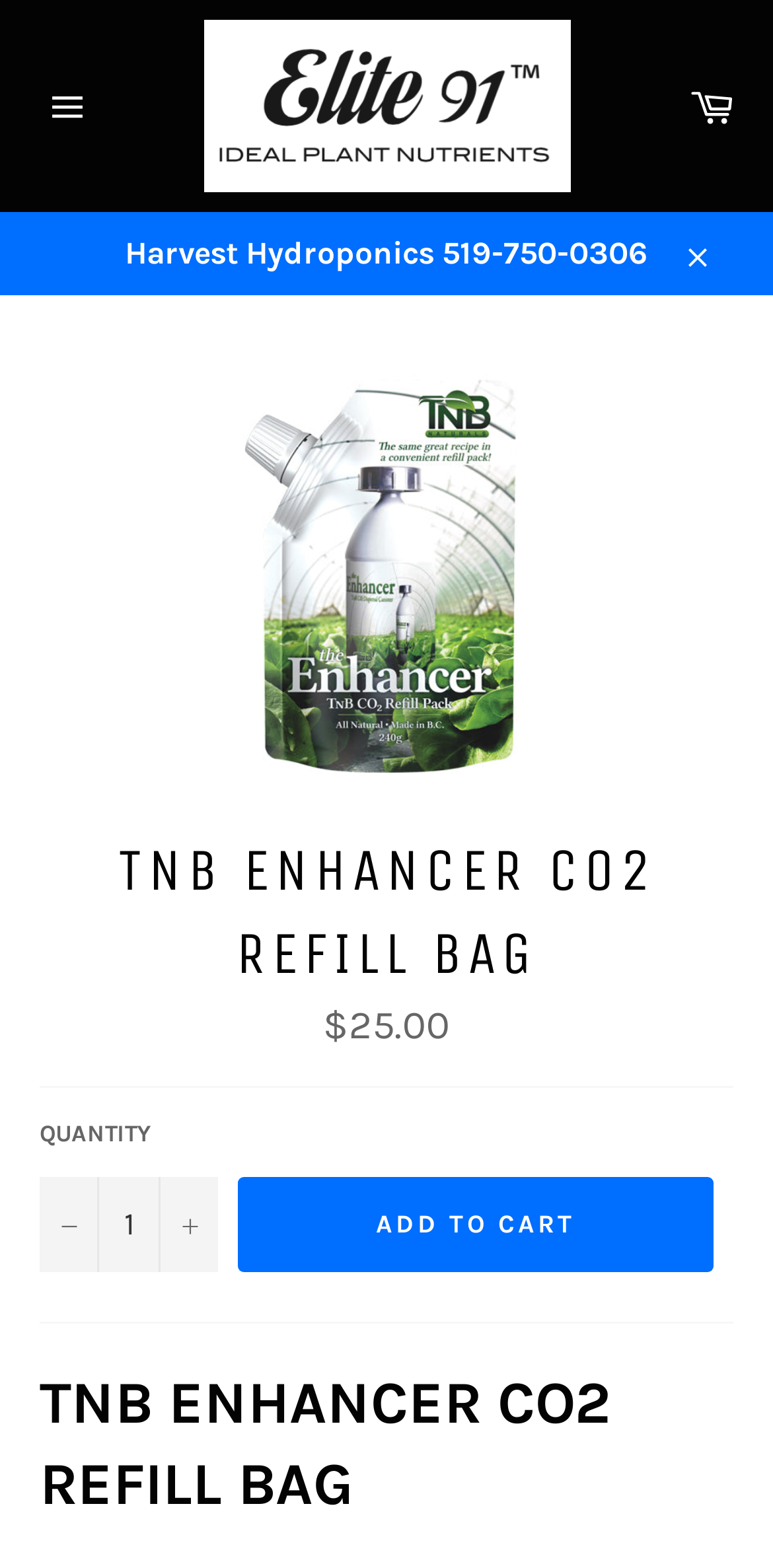What is the regular price of the product?
Please answer the question with as much detail and depth as you can.

The regular price of the product can be found next to the 'Regular price' text, which is located below the product name. The price is displayed as '$25.00'.